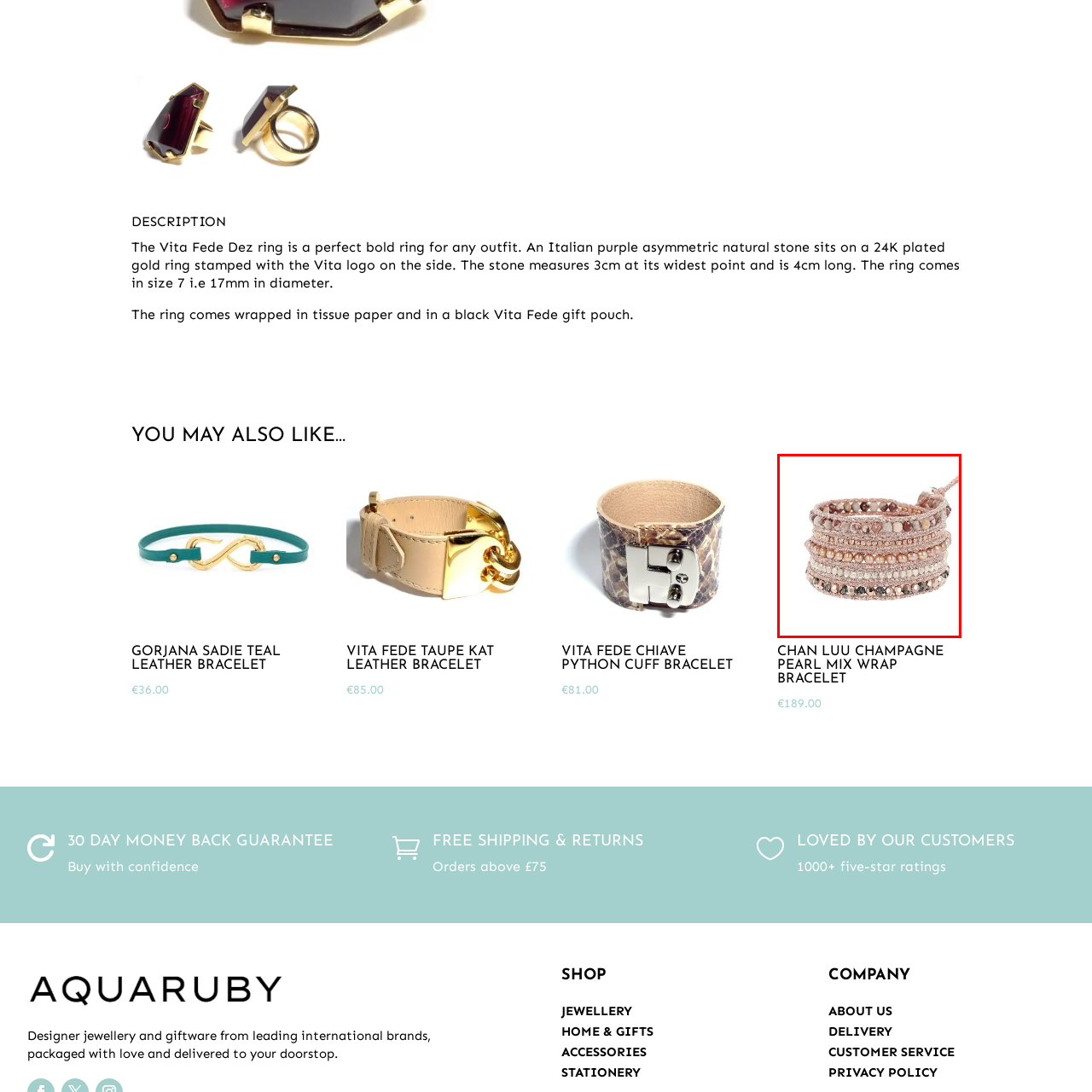Examine the image indicated by the red box and respond with a single word or phrase to the following question:
What is the purpose of the adjustable closure?

Perfect fit